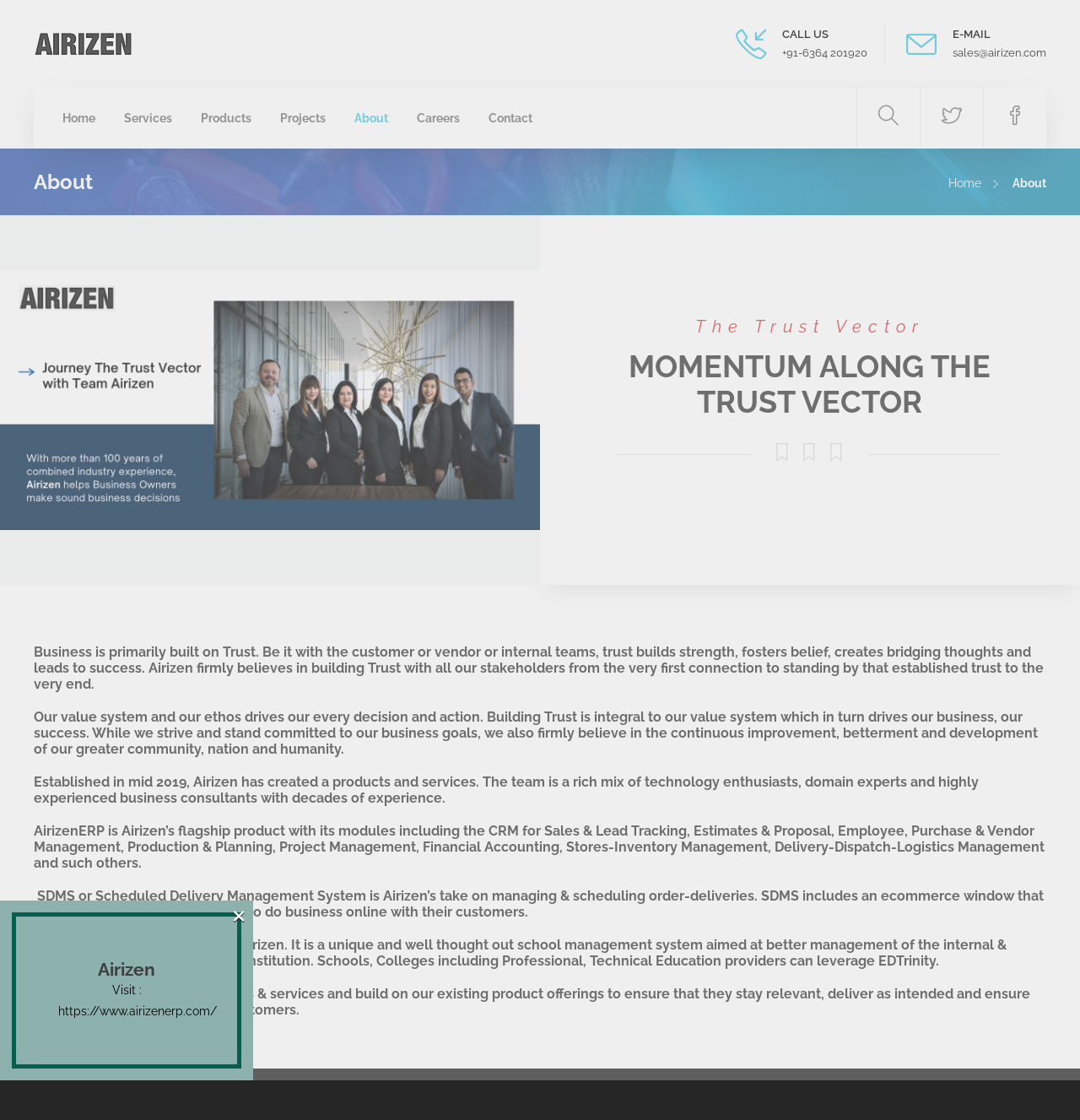Please identify the bounding box coordinates of the region to click in order to complete the task: "Send an email to sales@airizen.com". The coordinates must be four float numbers between 0 and 1, specified as [left, top, right, bottom].

[0.882, 0.042, 0.969, 0.053]